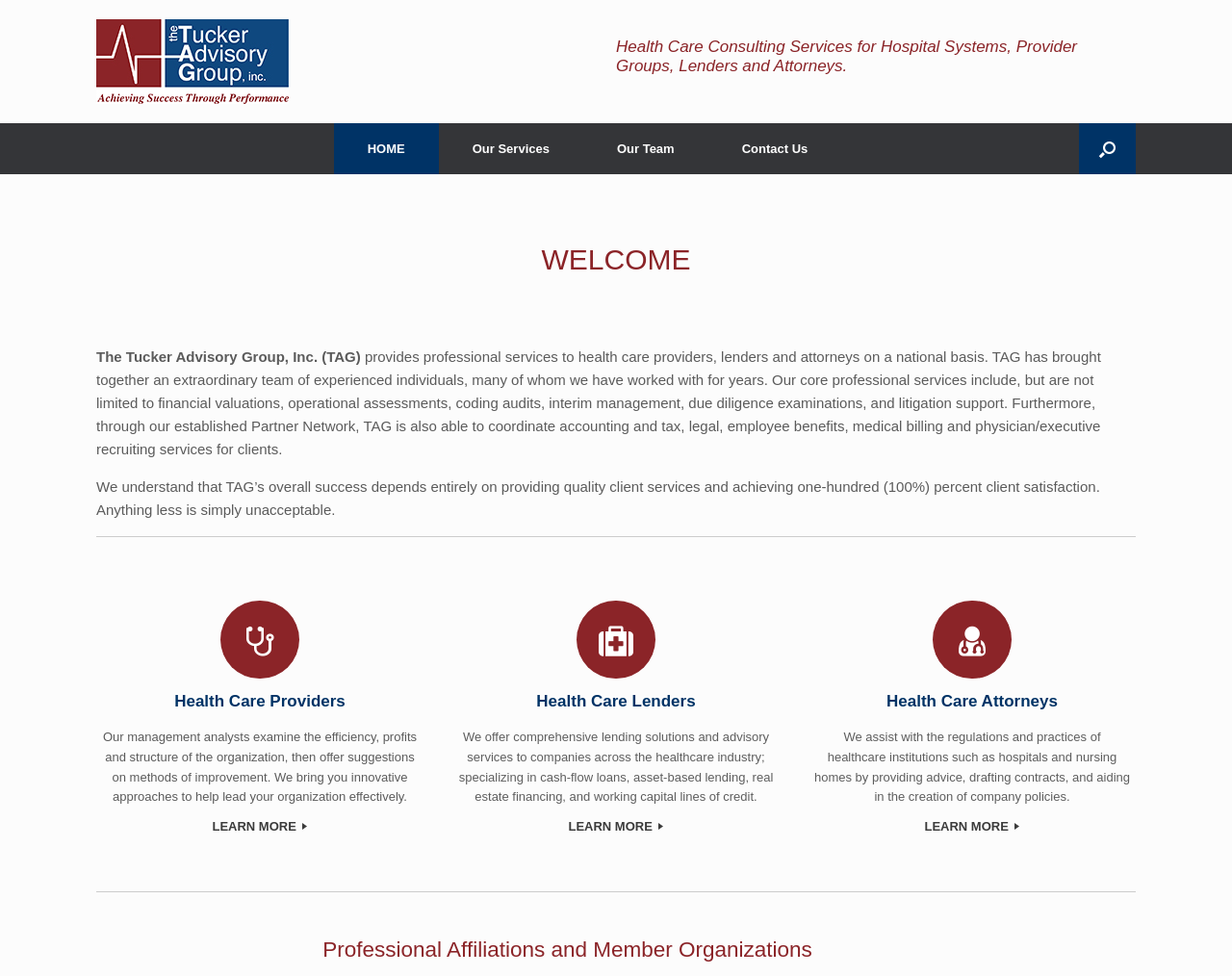Give a full account of the webpage's elements and their arrangement.

The webpage is about Tucker Advisory Group, a healthcare consulting services company. At the top left corner, there is a logo of the company. Below the logo, there is a brief description of the company's services, which includes healthcare consulting services for hospital systems, provider groups, lenders, and attorneys.

The main navigation menu is located at the top center of the page, with four links: "HOME", "Our Services", "Our Team", and "Contact Us". To the right of the navigation menu, there is a search button.

The main content of the page is divided into sections. The first section is a welcome message, which introduces the company and its mission. Below the welcome message, there is a paragraph describing the company's professional services, including financial valuations, operational assessments, and litigation support. The company's commitment to providing quality client services is also emphasized.

The next section is divided into three columns, each representing a specific healthcare sector that the company serves: healthcare providers, healthcare lenders, and healthcare attorneys. Each column has a heading, a brief description of the services provided, and a "LEARN MORE" link.

At the bottom of the page, there is a section highlighting the company's professional affiliations and member organizations.

Overall, the webpage provides an overview of Tucker Advisory Group's services and expertise in the healthcare consulting industry.